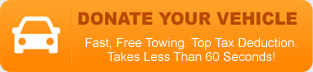Answer the question in a single word or phrase:
What is the maximum time required for the vehicle donation process?

60 seconds